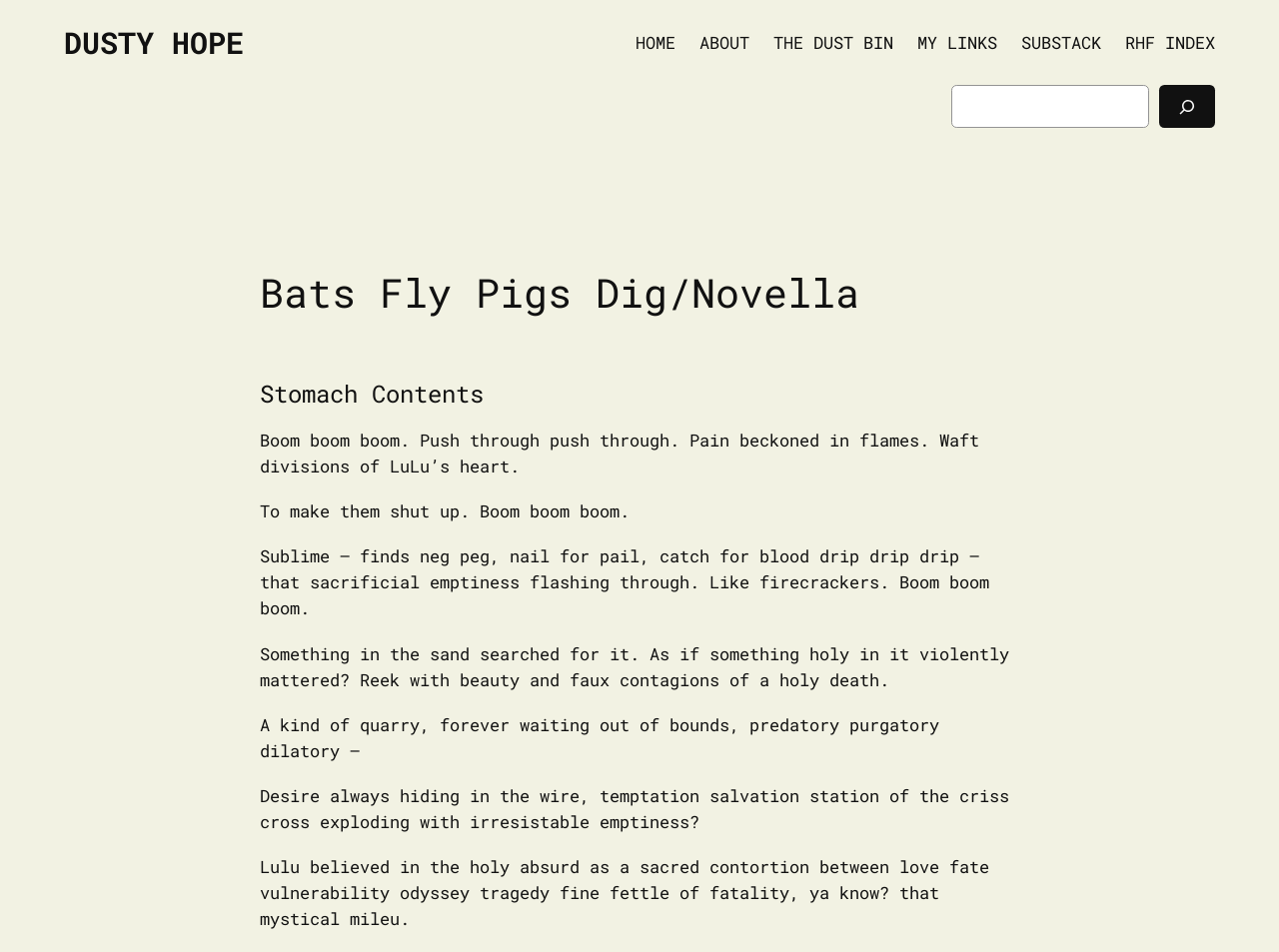Please extract the webpage's main title and generate its text content.

Bats Fly Pigs Dig/Novella